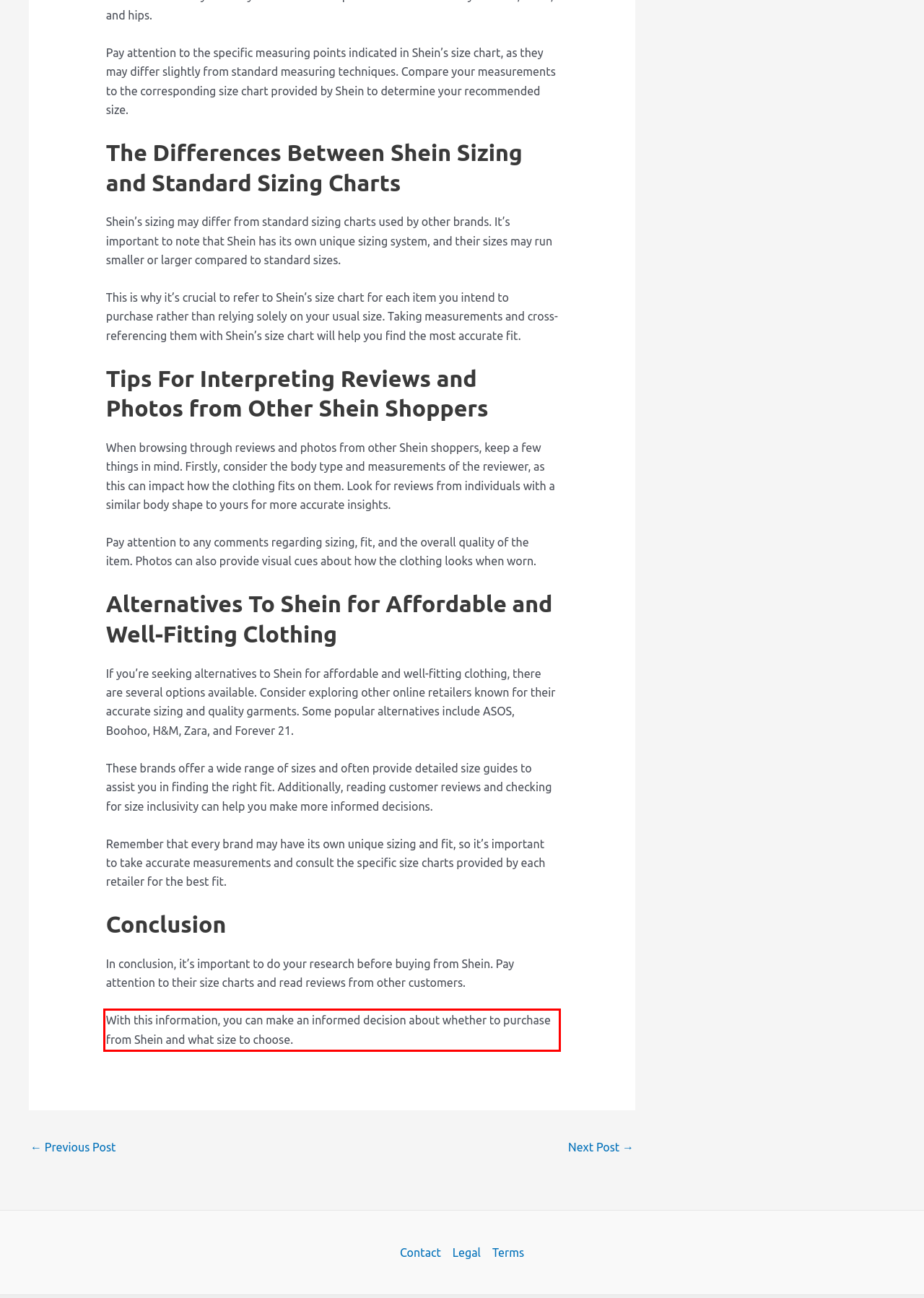Extract and provide the text found inside the red rectangle in the screenshot of the webpage.

With this information, you can make an informed decision about whether to purchase from Shein and what size to choose.